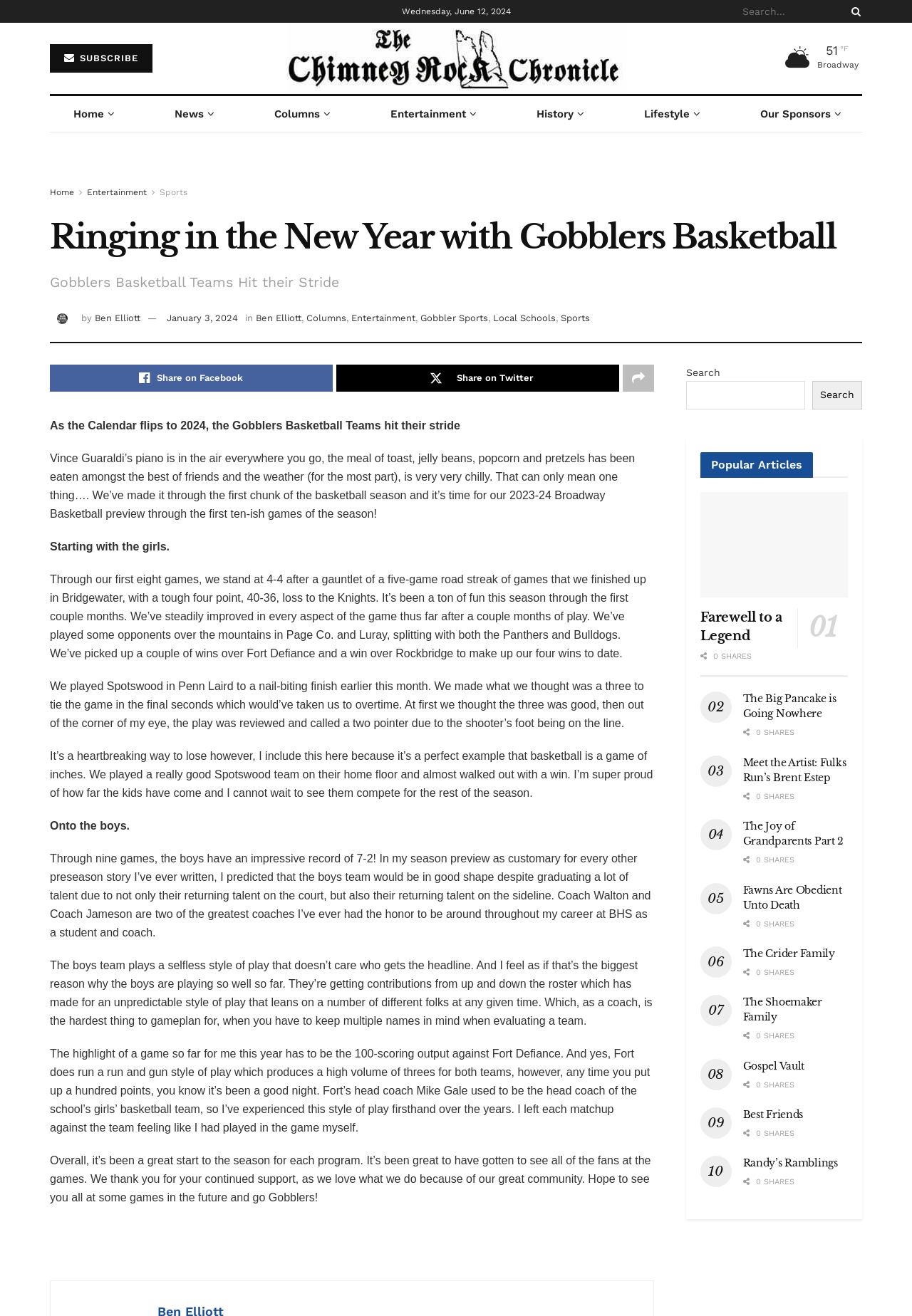Locate the bounding box coordinates of the area you need to click to fulfill this instruction: 'Share the article on Facebook'. The coordinates must be in the form of four float numbers ranging from 0 to 1: [left, top, right, bottom].

[0.055, 0.277, 0.365, 0.298]